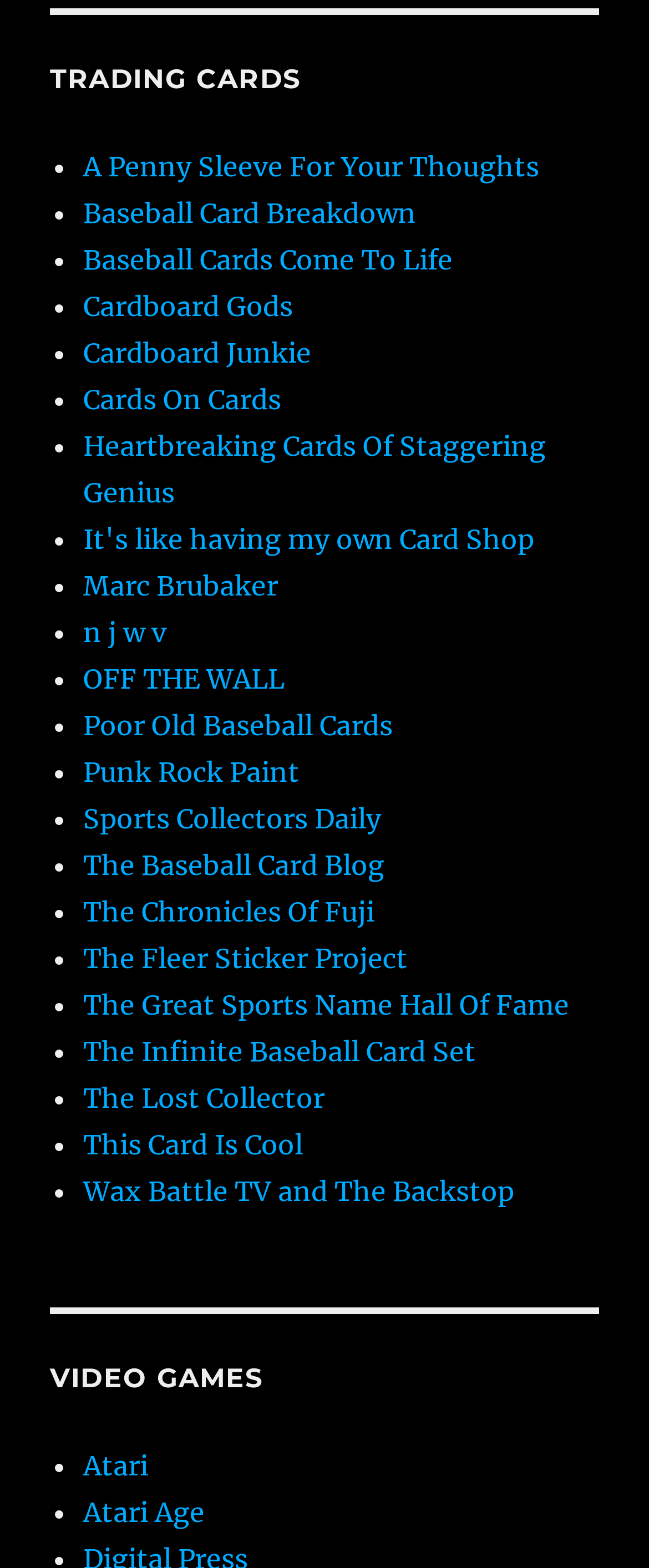How many links are listed under the 'TRADING CARDS' category?
Please respond to the question with a detailed and informative answer.

I counted the number of links listed under the 'TRADING CARDS' category, and there are 25 links in total, each preceded by a bullet point.